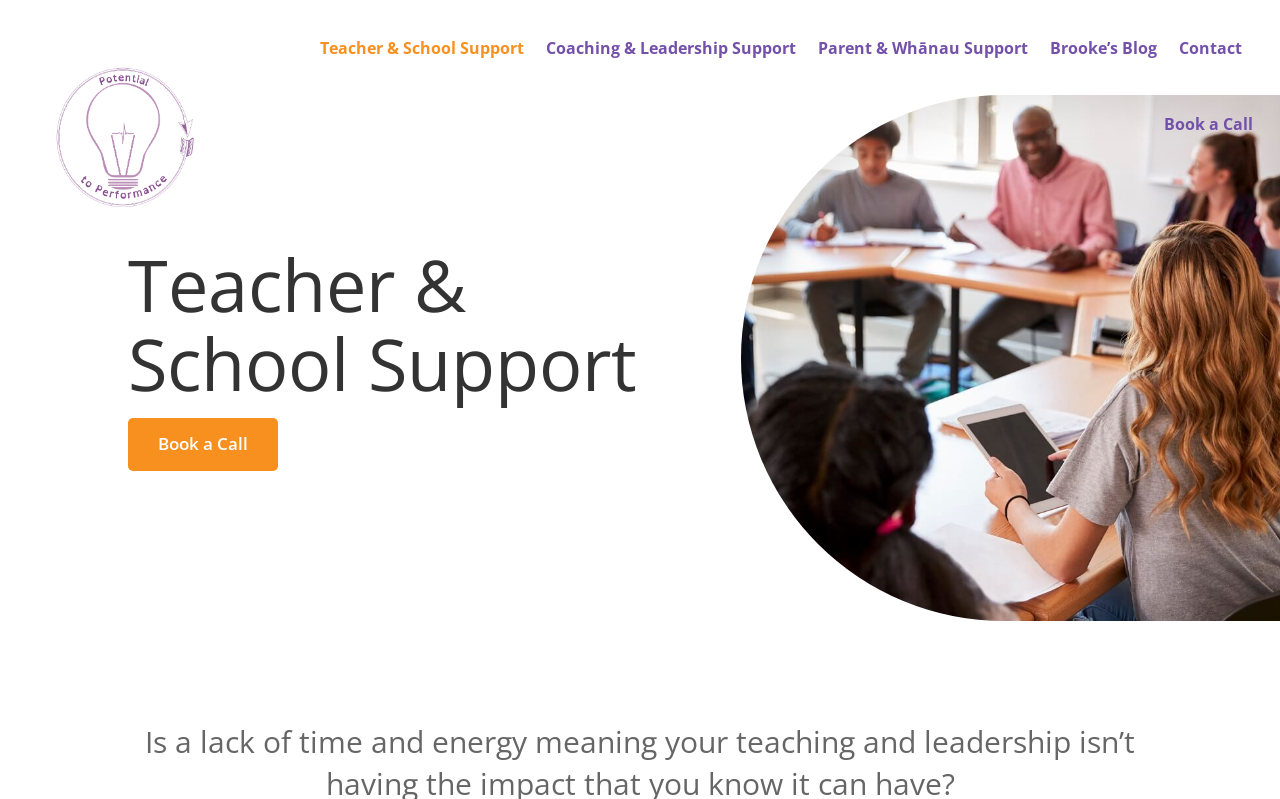Using the provided element description "Contact", determine the bounding box coordinates of the UI element.

[0.921, 0.013, 0.97, 0.108]